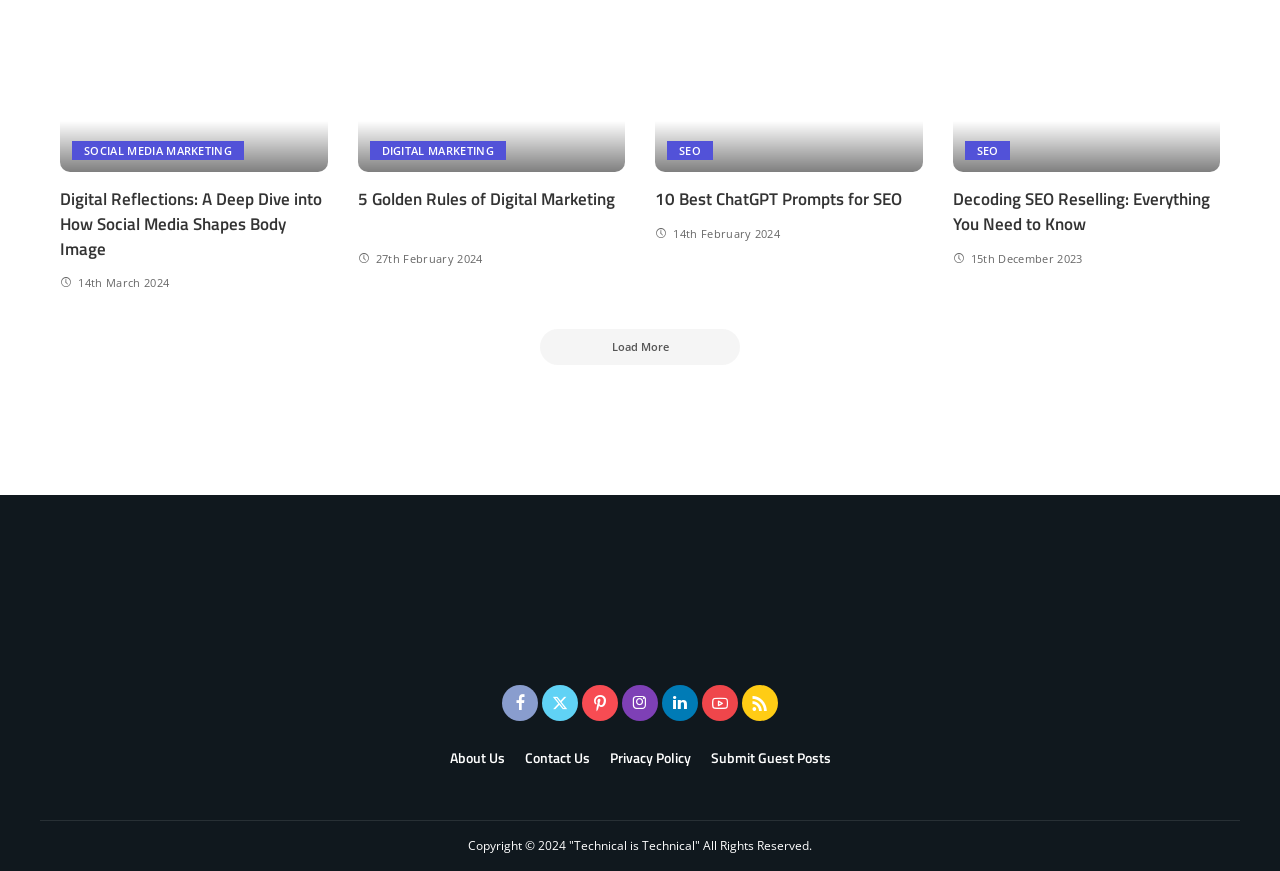How many articles are displayed on this page?
Respond to the question with a single word or phrase according to the image.

5